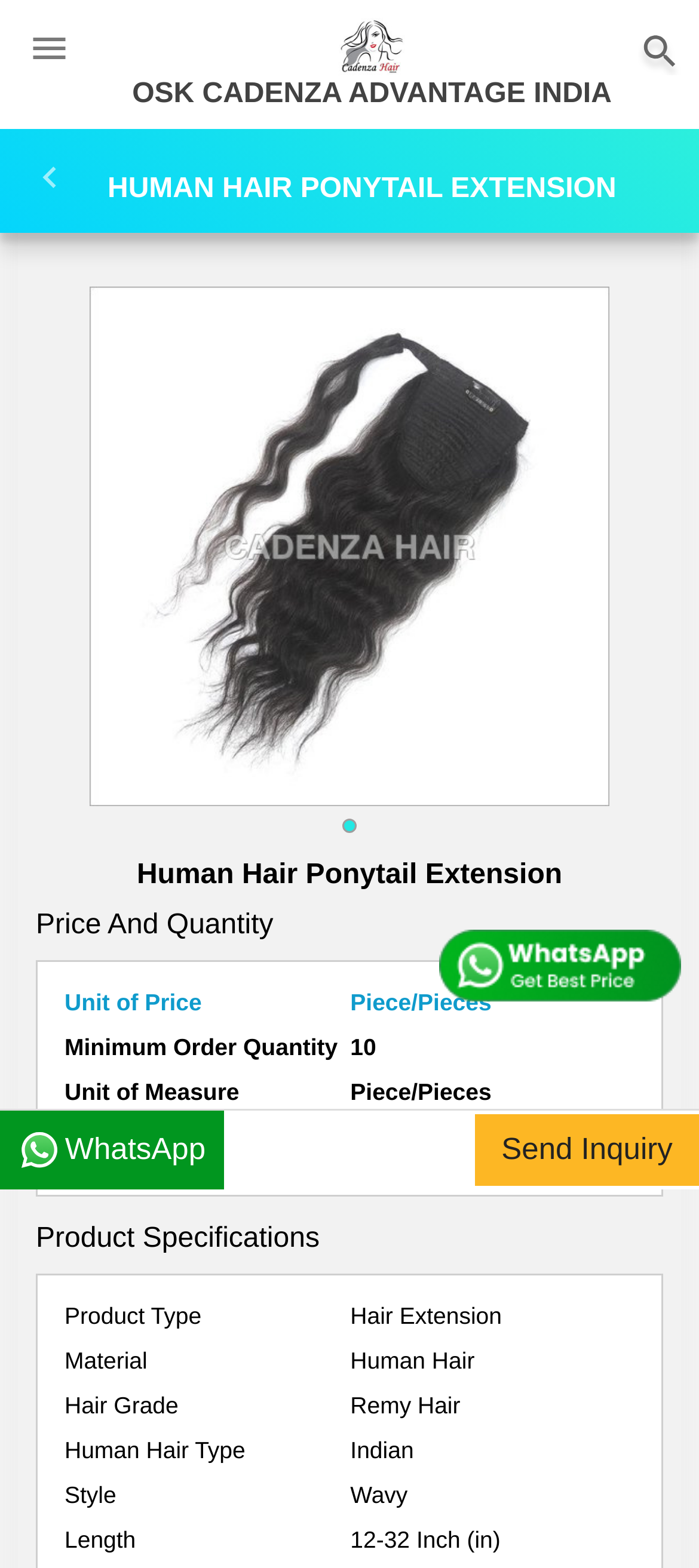Extract the bounding box coordinates for the described element: "parent_node: HUMAN HAIR PONYTAIL EXTENSION". The coordinates should be represented as four float numbers between 0 and 1: [left, top, right, bottom].

[0.026, 0.099, 0.154, 0.127]